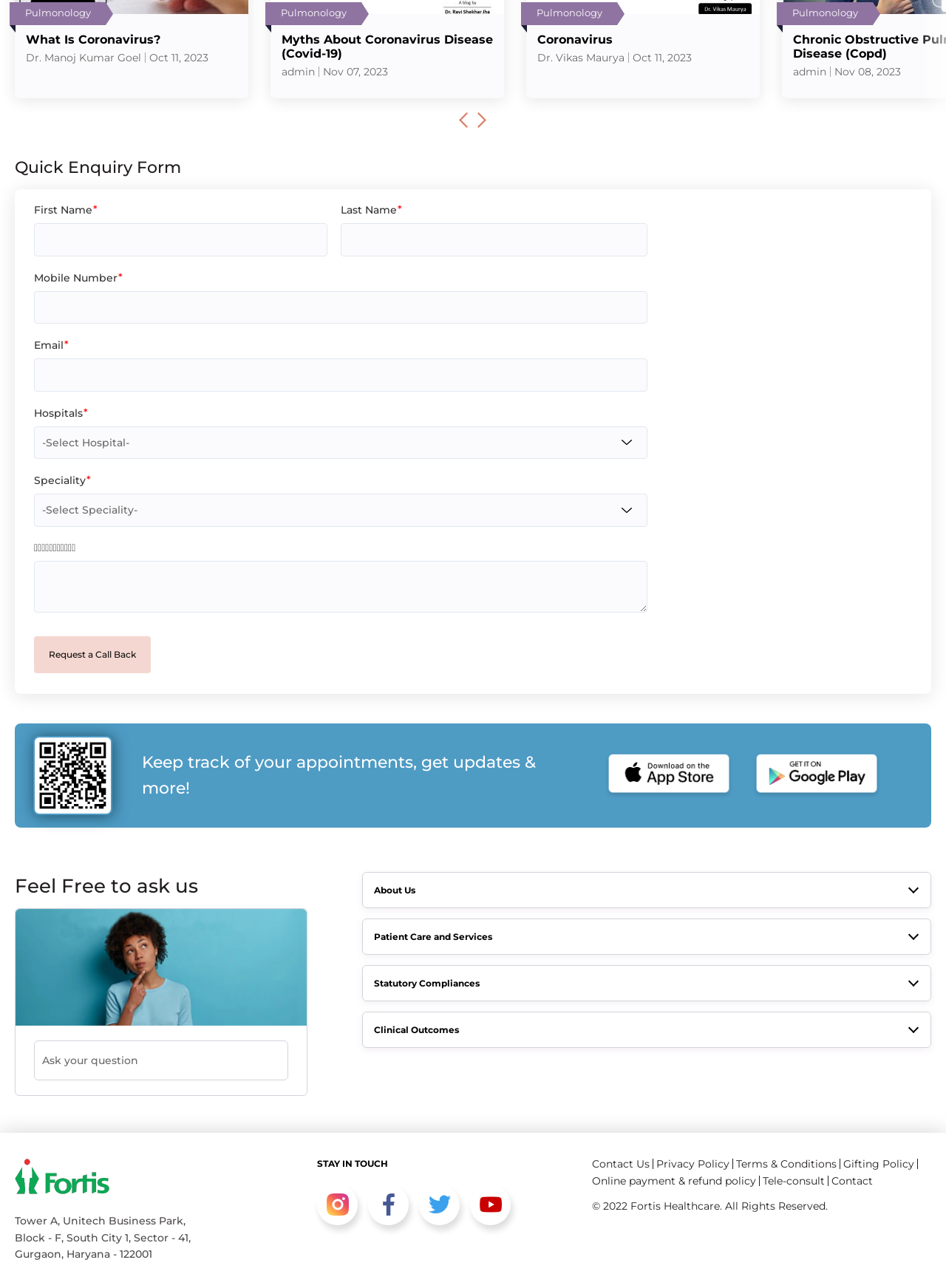Could you determine the bounding box coordinates of the clickable element to complete the instruction: "Click the 'About Us' link"? Provide the coordinates as four float numbers between 0 and 1, i.e., [left, top, right, bottom].

[0.384, 0.677, 0.984, 0.704]